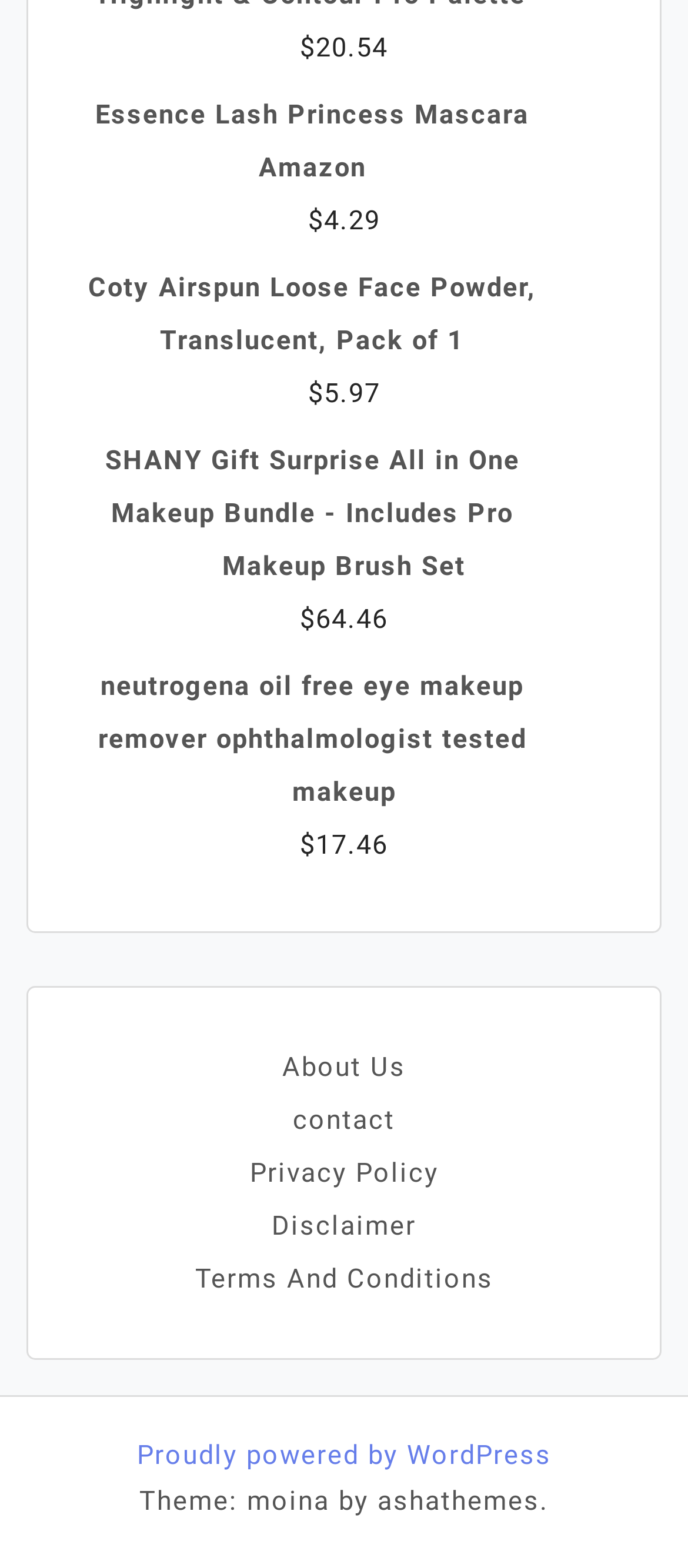Show me the bounding box coordinates of the clickable region to achieve the task as per the instruction: "Learn more about SHANY Gift Surprise - AMAZON EXCLUSIVE".

[0.118, 0.277, 0.882, 0.378]